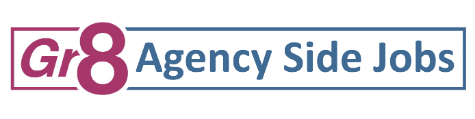Based on the image, provide a detailed and complete answer to the question: 
What is the tone of the logo's design?

The logo's aesthetics aim to convey a sense of creativity and energy, aligning with the dynamic nature of the job market it represents, and the design reflects a professional yet approachable ethos, ideal for attracting job seekers and advertisers in the recruitment sector.